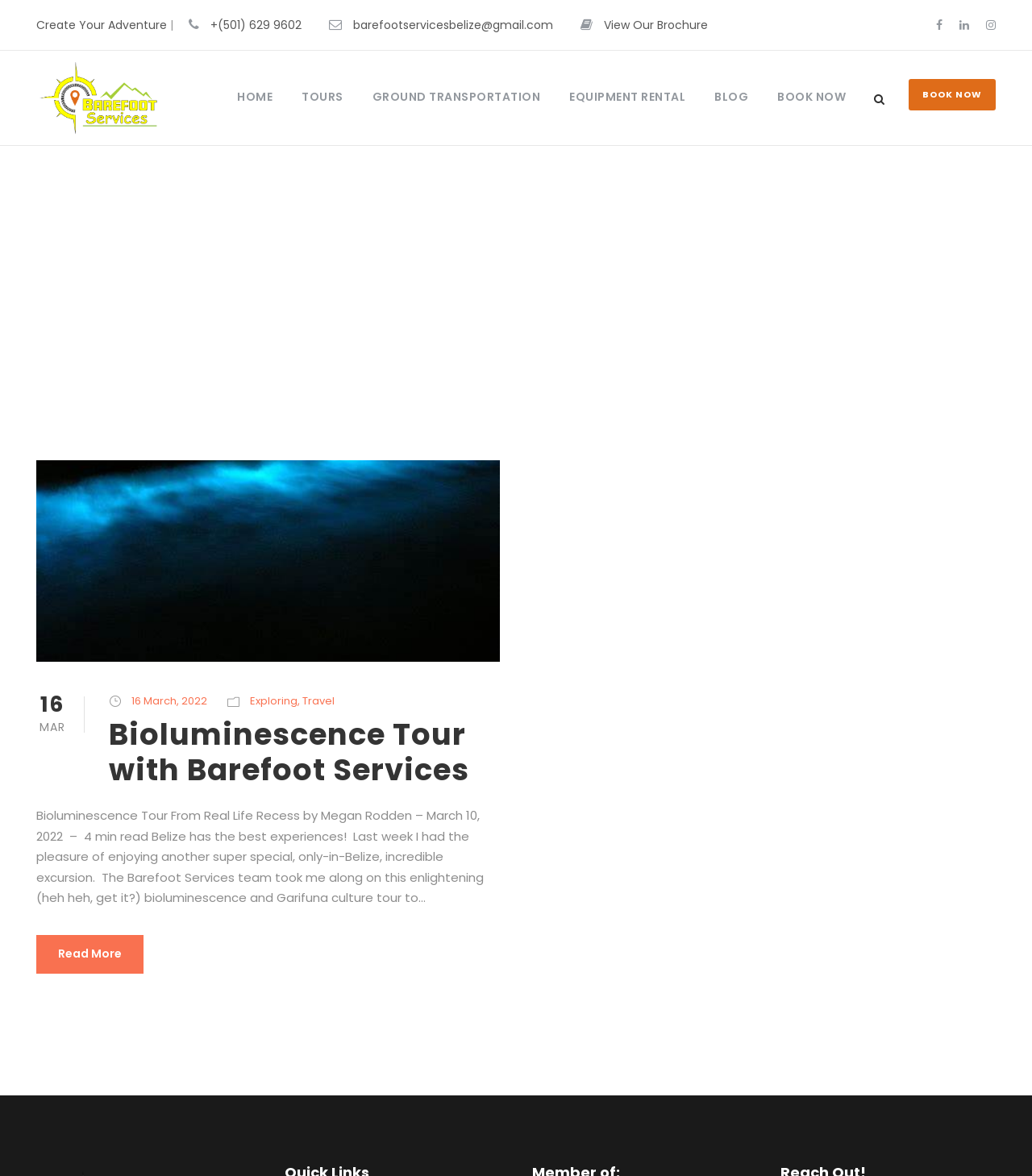Using the information shown in the image, answer the question with as much detail as possible: What is the phone number?

I found the phone number by looking at the top navigation bar, where there are several links and text elements. One of the links has the OCR text '+501 629 9602', which is a phone number format.